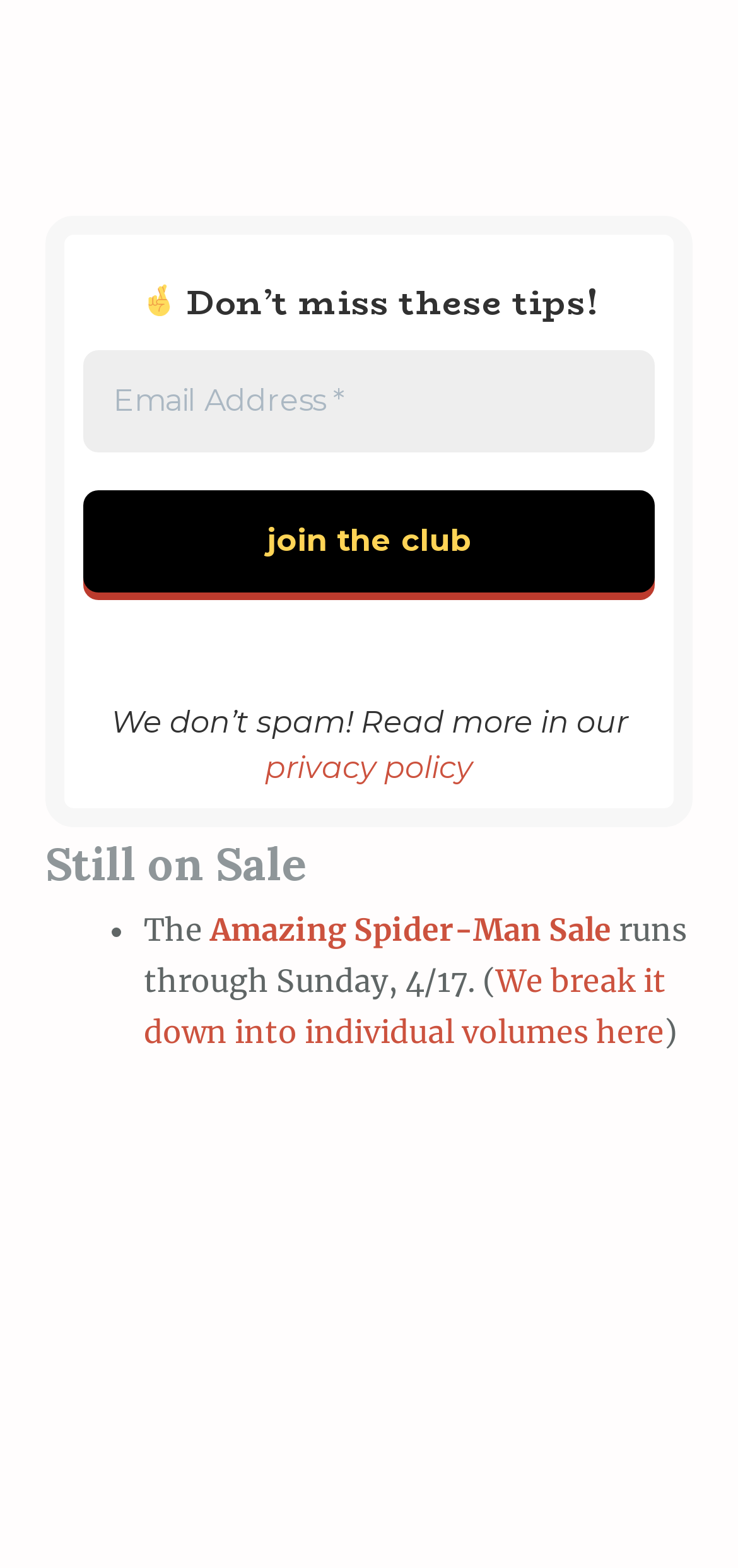Respond with a single word or phrase for the following question: 
What is the theme of the sale mentioned?

Amazing Spider-Man